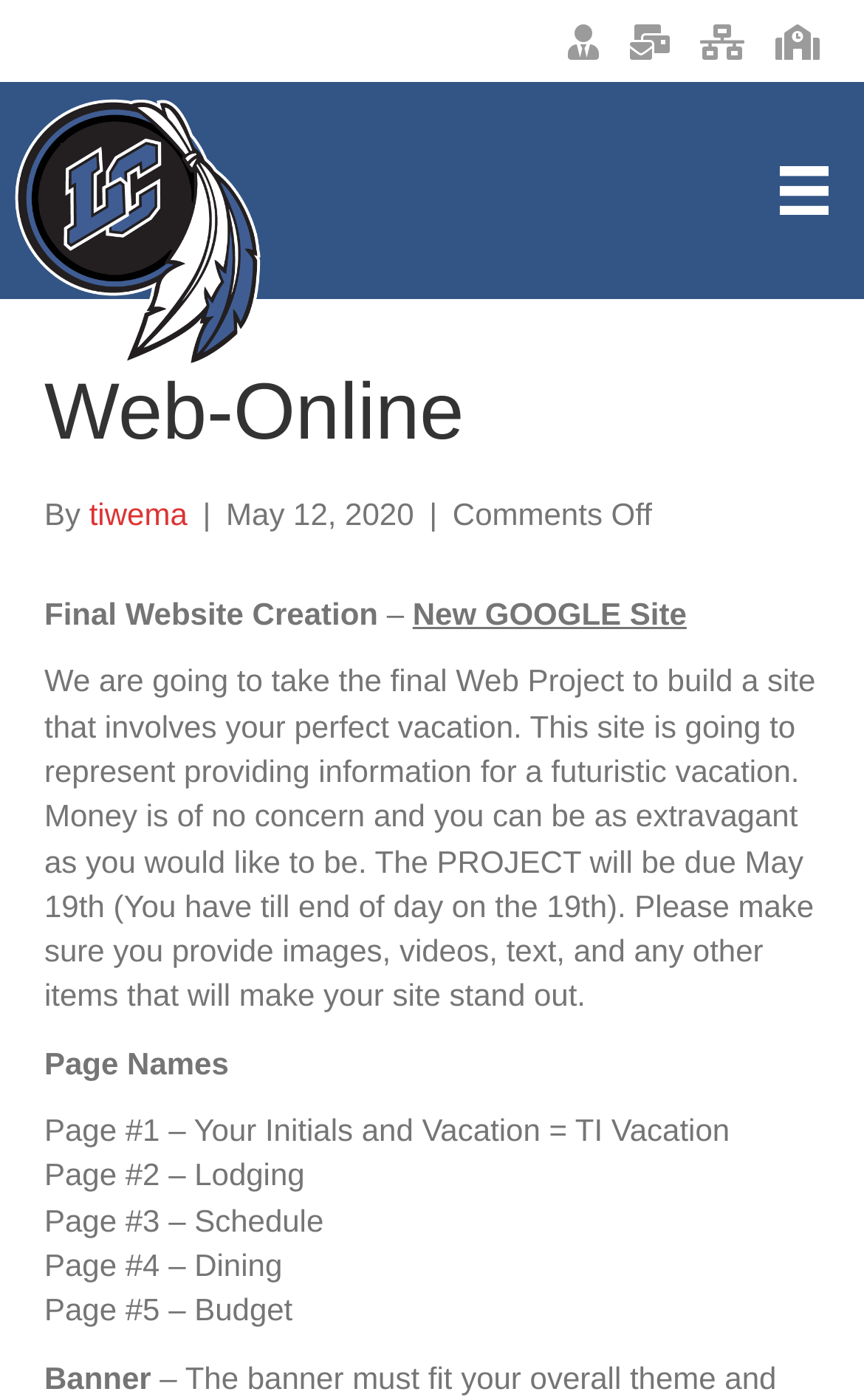Locate the bounding box of the UI element described by: "tiwema" in the given webpage screenshot.

[0.103, 0.354, 0.217, 0.379]